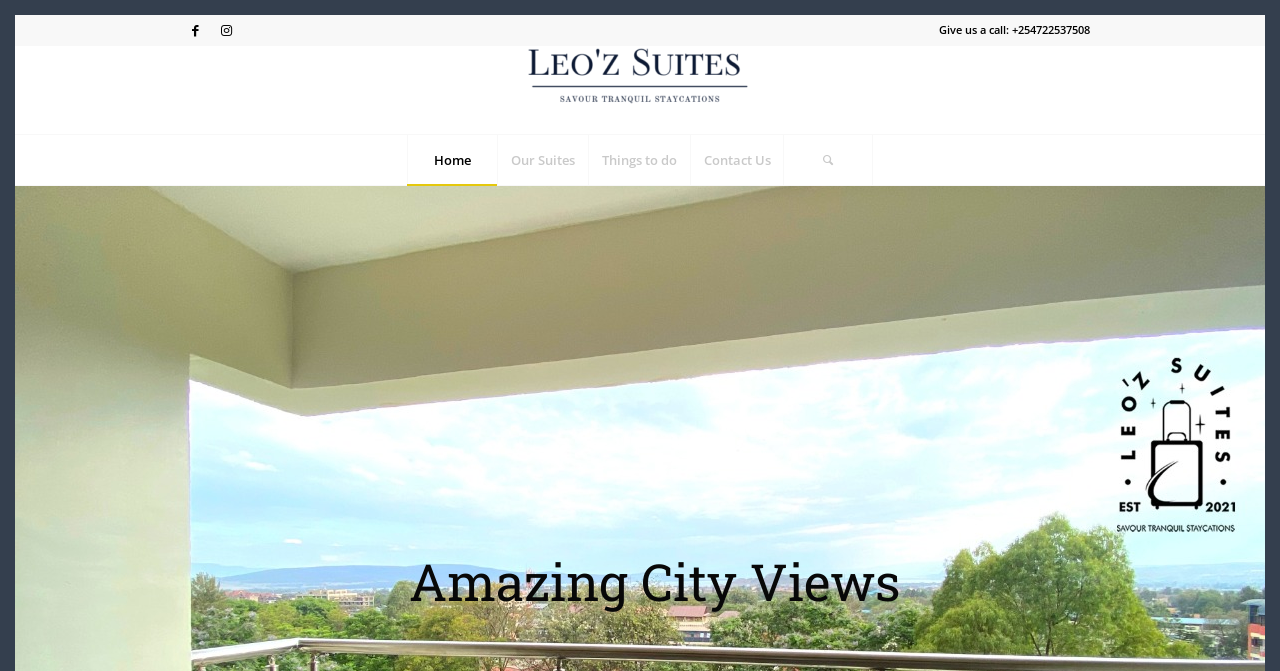What are the main menu items on the website?
Use the image to give a comprehensive and detailed response to the question.

I found the main menu items by looking at the menu element with the menu items 'Home', 'Our Suites', 'Things to do', 'Contact Us', and 'Search'.